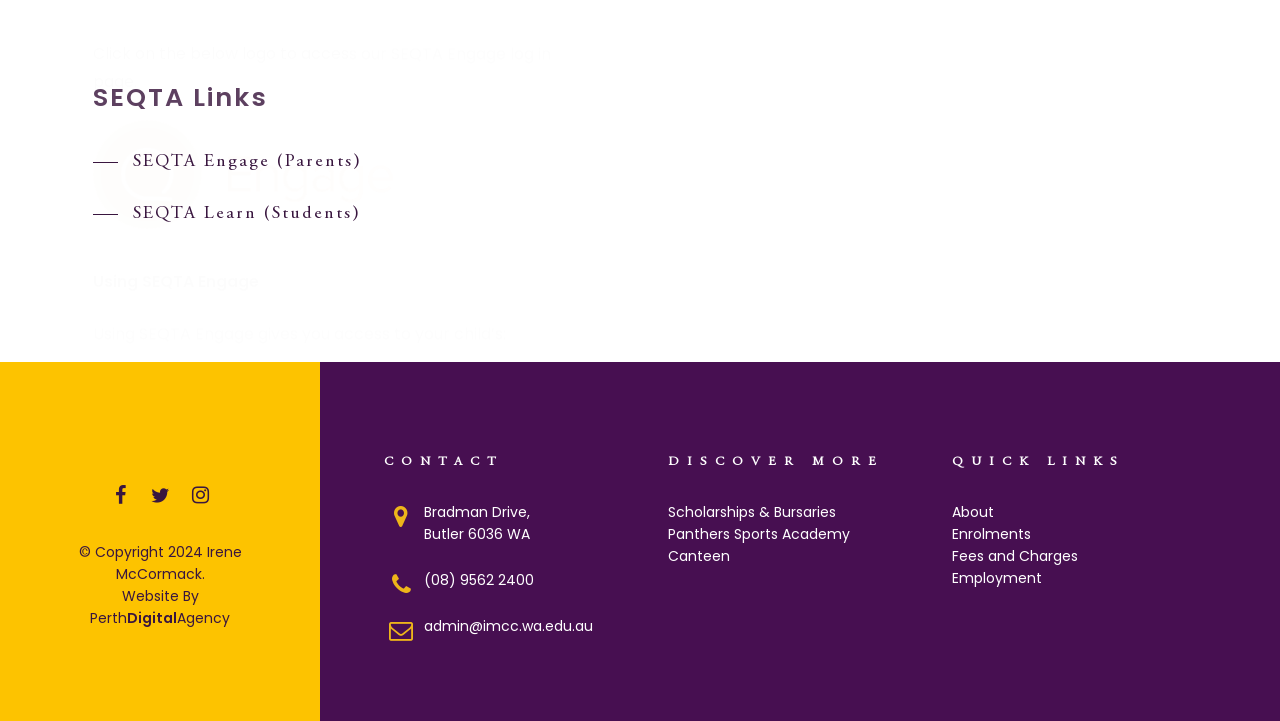Could you find the bounding box coordinates of the clickable area to complete this instruction: "Click SEQTA Engage Guide"?

[0.073, 0.046, 0.302, 0.078]